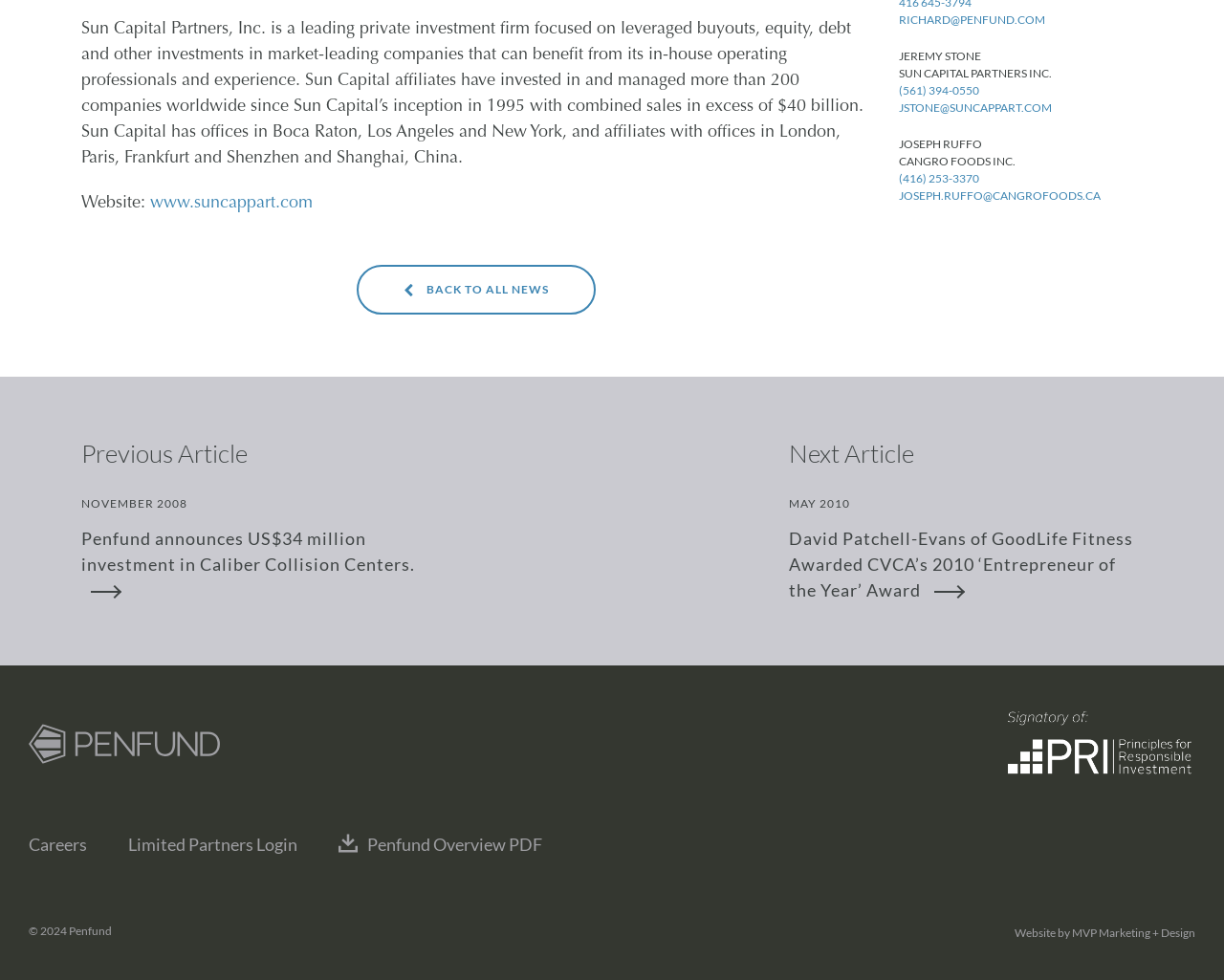Please identify the bounding box coordinates of the clickable element to fulfill the following instruction: "View Penfund overview". The coordinates should be four float numbers between 0 and 1, i.e., [left, top, right, bottom].

[0.277, 0.851, 0.443, 0.872]